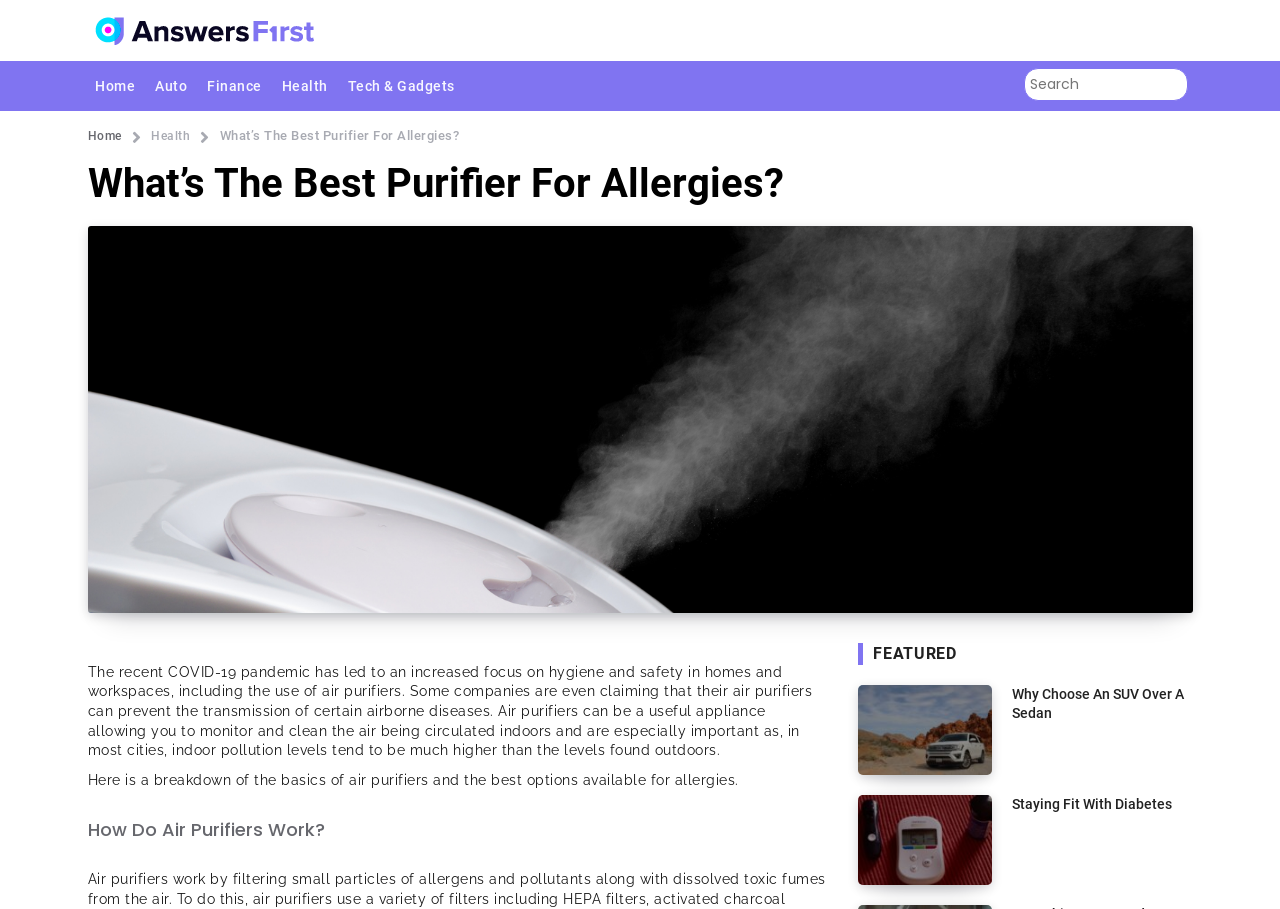Observe the image and answer the following question in detail: What is the relation between COVID-19 and air purifiers?

The COVID-19 pandemic has led to an increased focus on hygiene and safety in homes and workspaces, including the use of air purifiers, as mentioned in the webpage content.